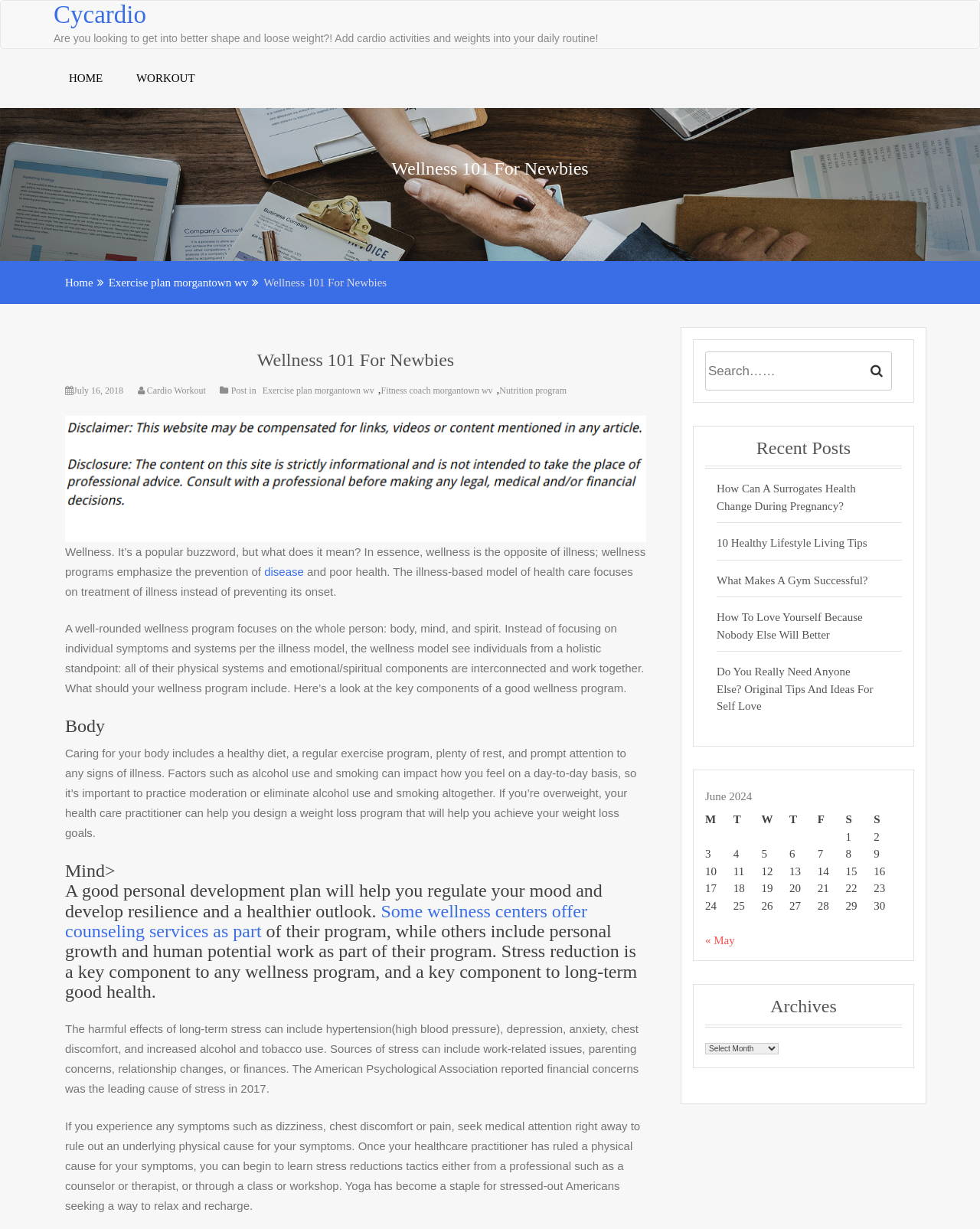Please find the bounding box for the following UI element description. Provide the coordinates in (top-left x, top-left y, bottom-right x, bottom-right y) format, with values between 0 and 1: disease

[0.27, 0.46, 0.31, 0.47]